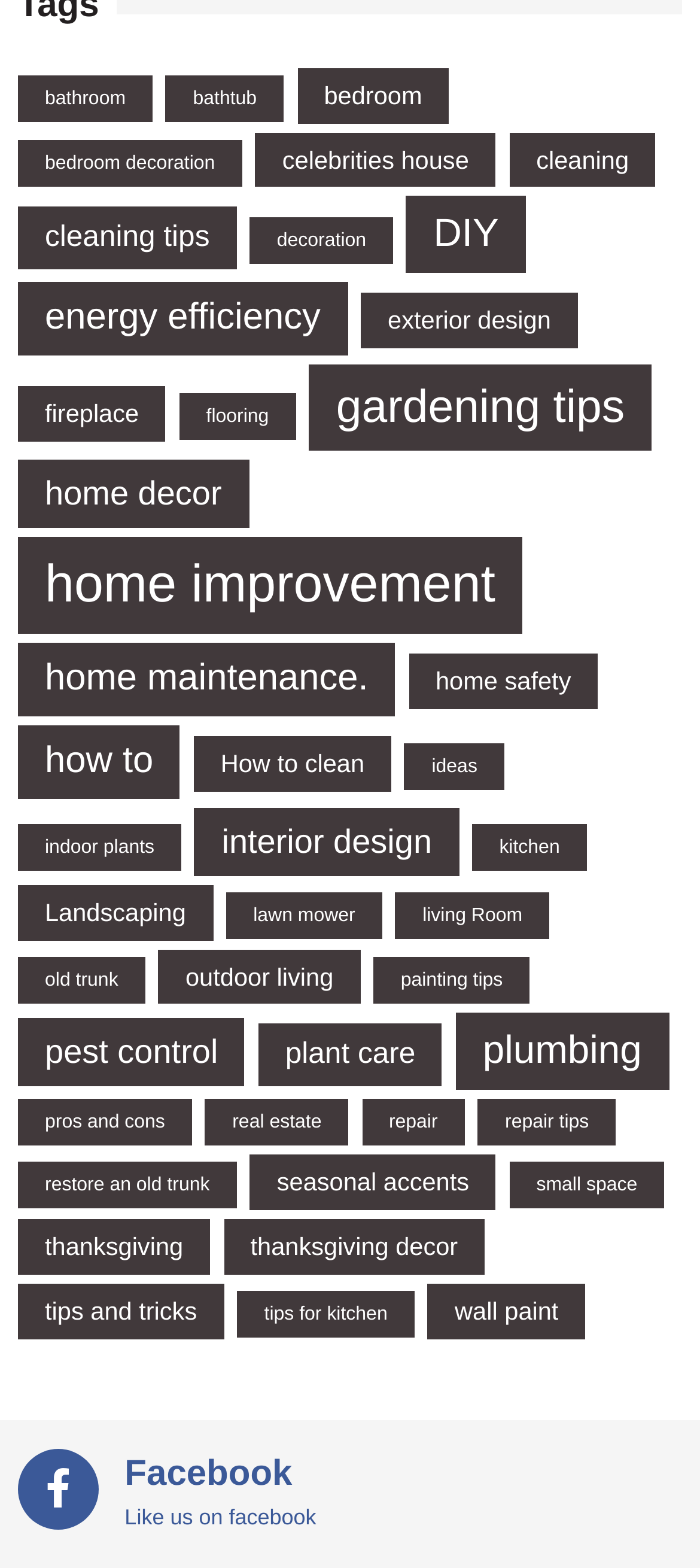What is the topic related to celebrities?
Answer the question with a single word or phrase by looking at the picture.

celebrities house